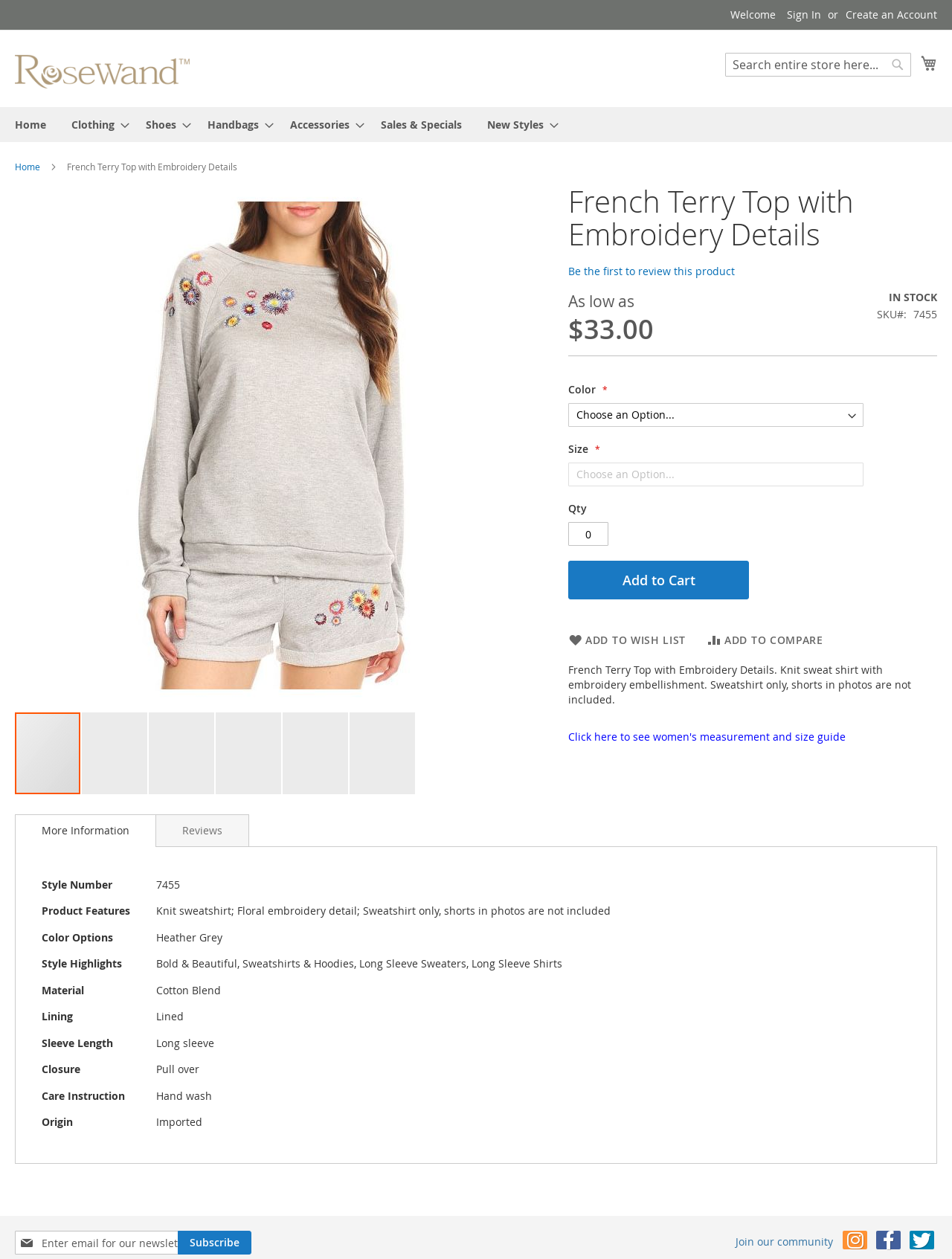What is the name of the product?
Please answer the question with a detailed and comprehensive explanation.

The name of the product can be found in the heading of the webpage, which is 'French Terry Top with Embroidery Details'. This is also the text of the link at the top of the page.